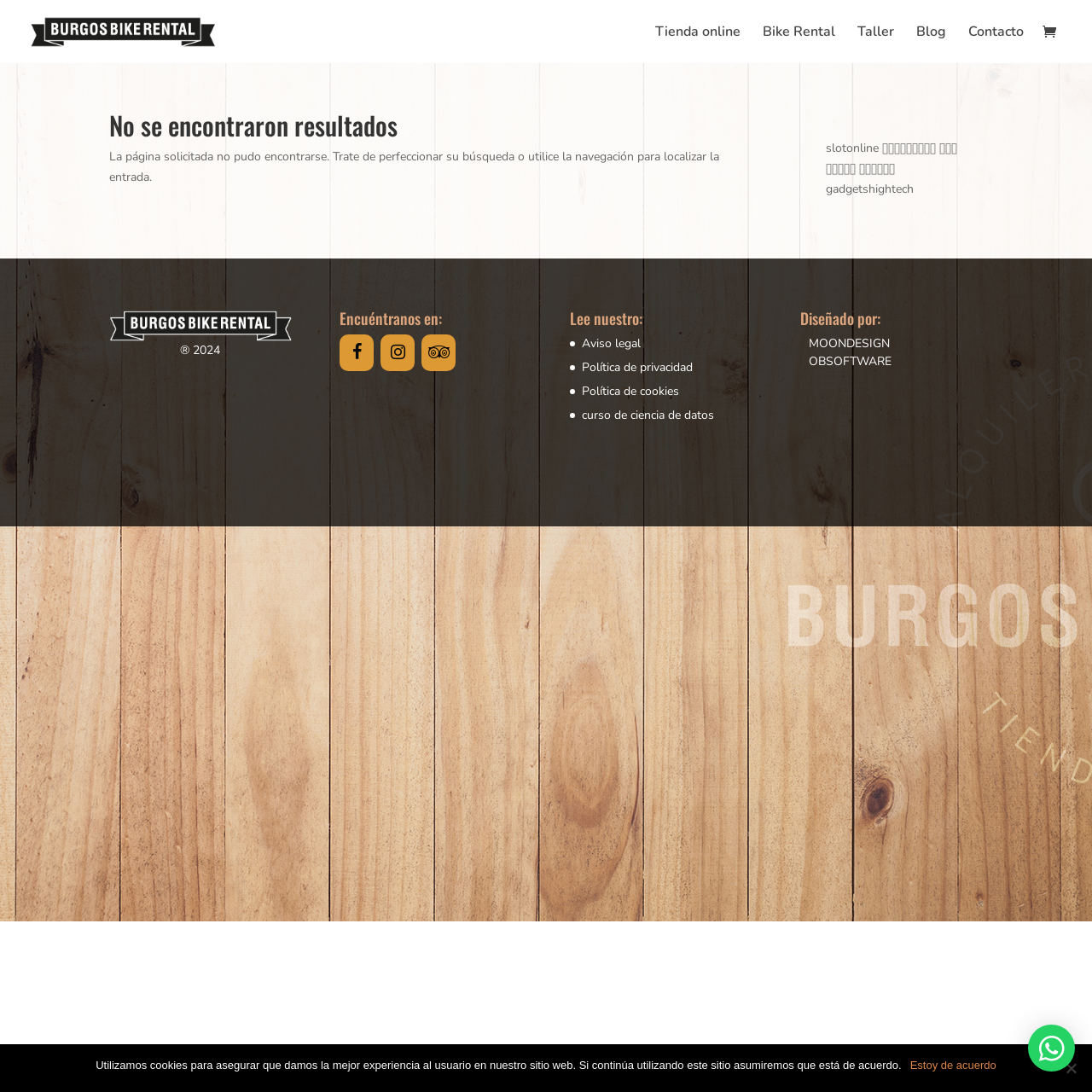Predict the bounding box coordinates of the area that should be clicked to accomplish the following instruction: "contact us". The bounding box coordinates should consist of four float numbers between 0 and 1, i.e., [left, top, right, bottom].

[0.887, 0.023, 0.938, 0.058]